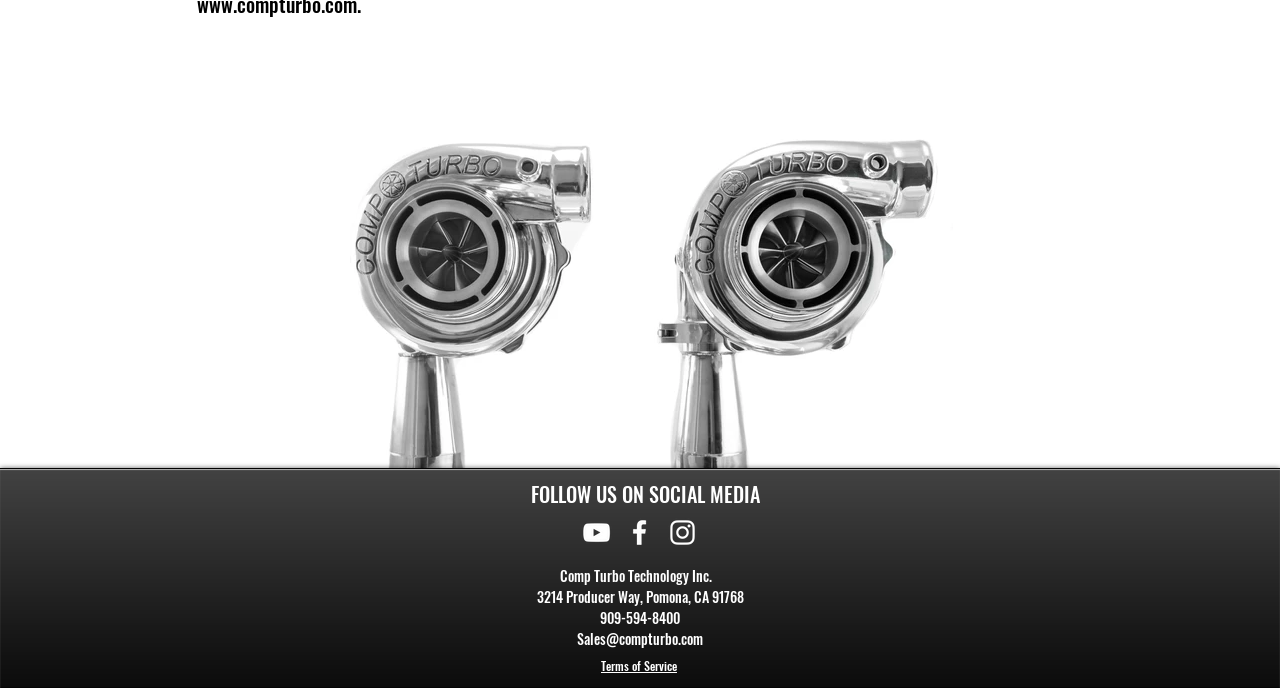Using the information shown in the image, answer the question with as much detail as possible: What is the current slide number?

The current slide number can be determined by looking at the StaticText element with the text '1/5', which indicates that the current slide is the first out of five.